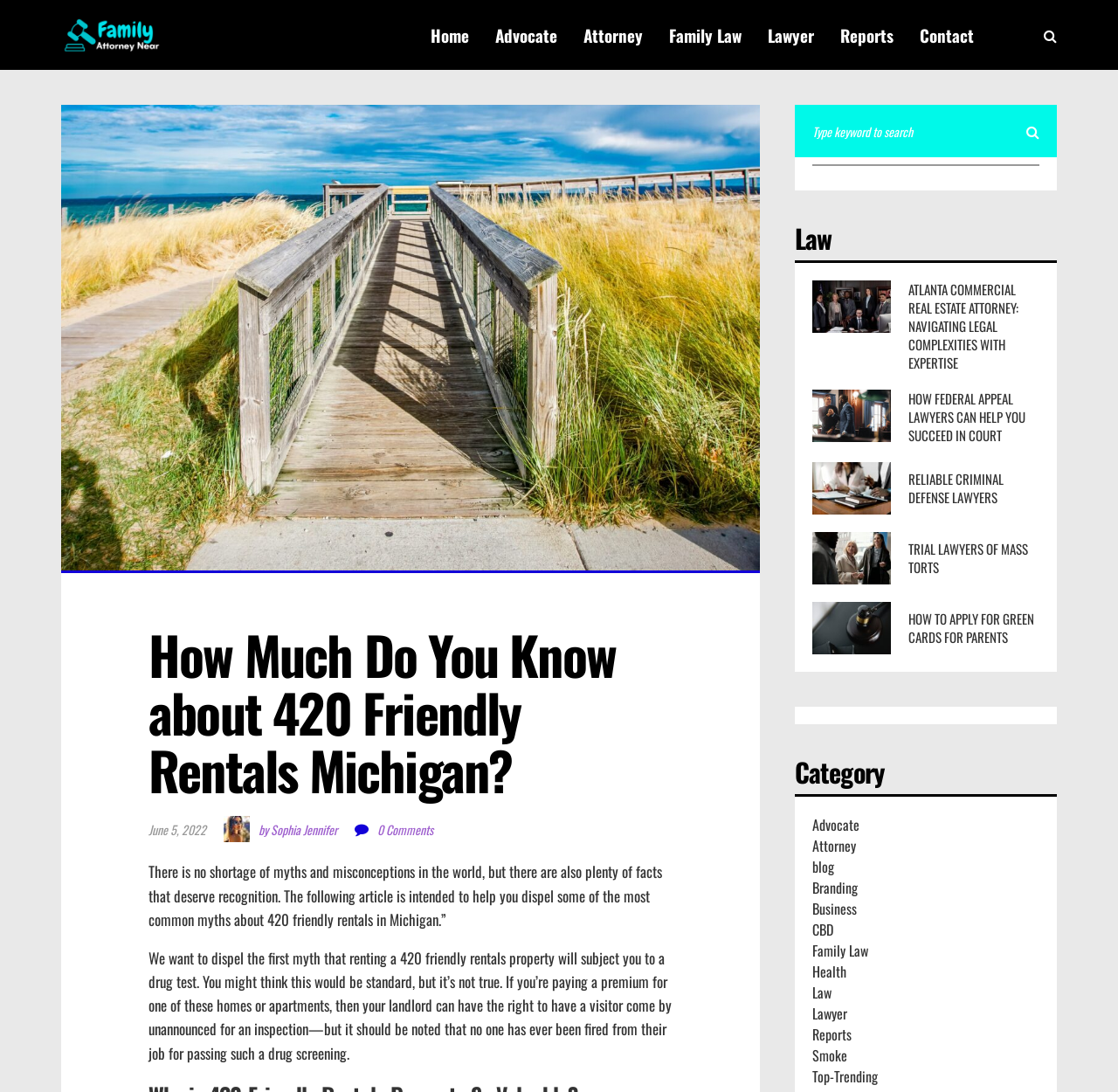Given the content of the image, can you provide a detailed answer to the question?
What is the topic of the article?

Based on the webpage content, the topic of the article is about 420 friendly rentals in Michigan, which is evident from the heading 'How Much Do You Know about 420 Friendly Rentals Michigan?' and the text 'The following article is intended to help you dispel some of the most common myths about 420 friendly rentals in Michigan.'